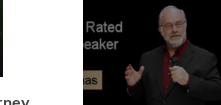Is the backdrop bright or dark? Based on the image, give a response in one word or a short phrase.

Dark